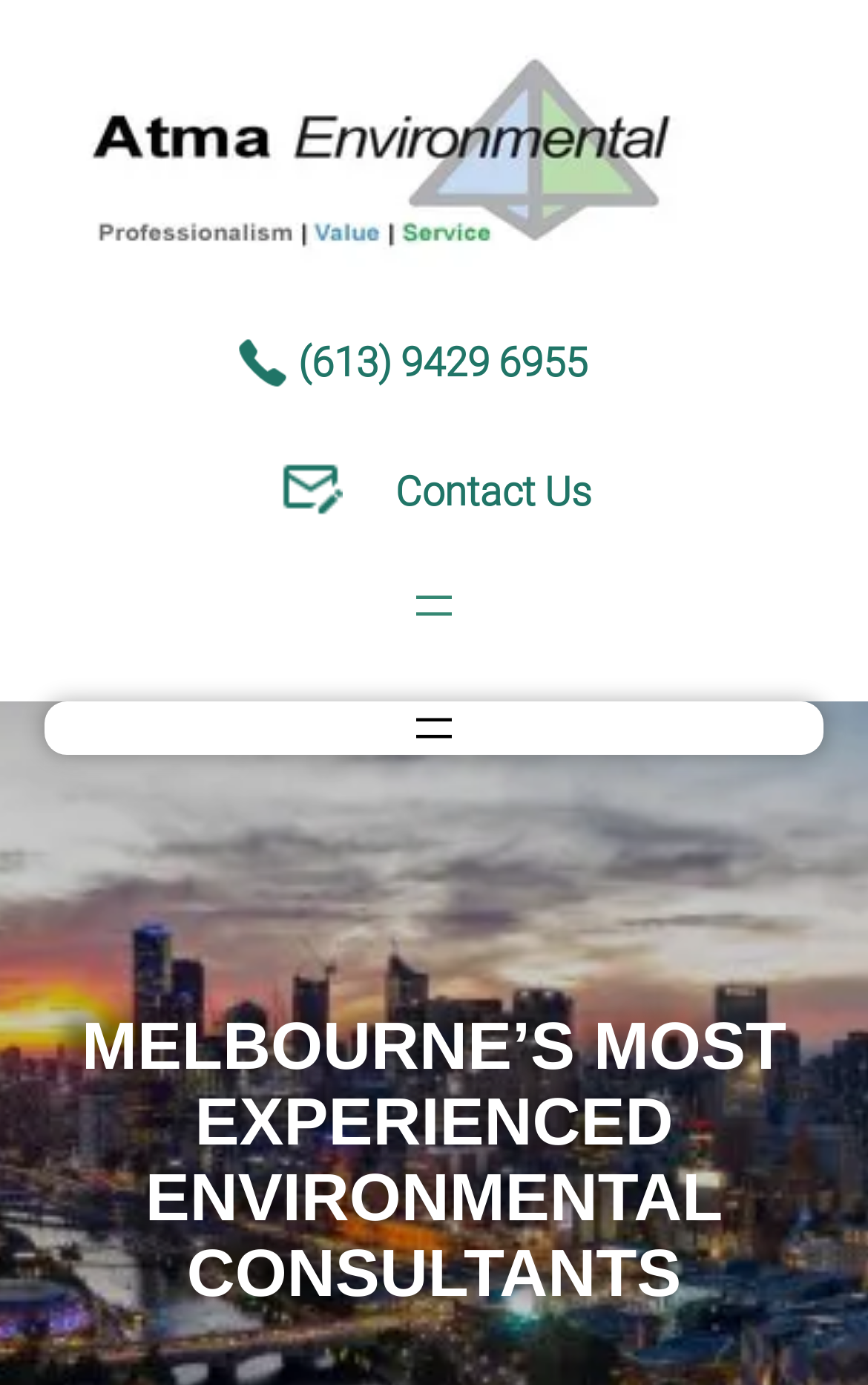How many figures are there on the webpage? Based on the screenshot, please respond with a single word or phrase.

3